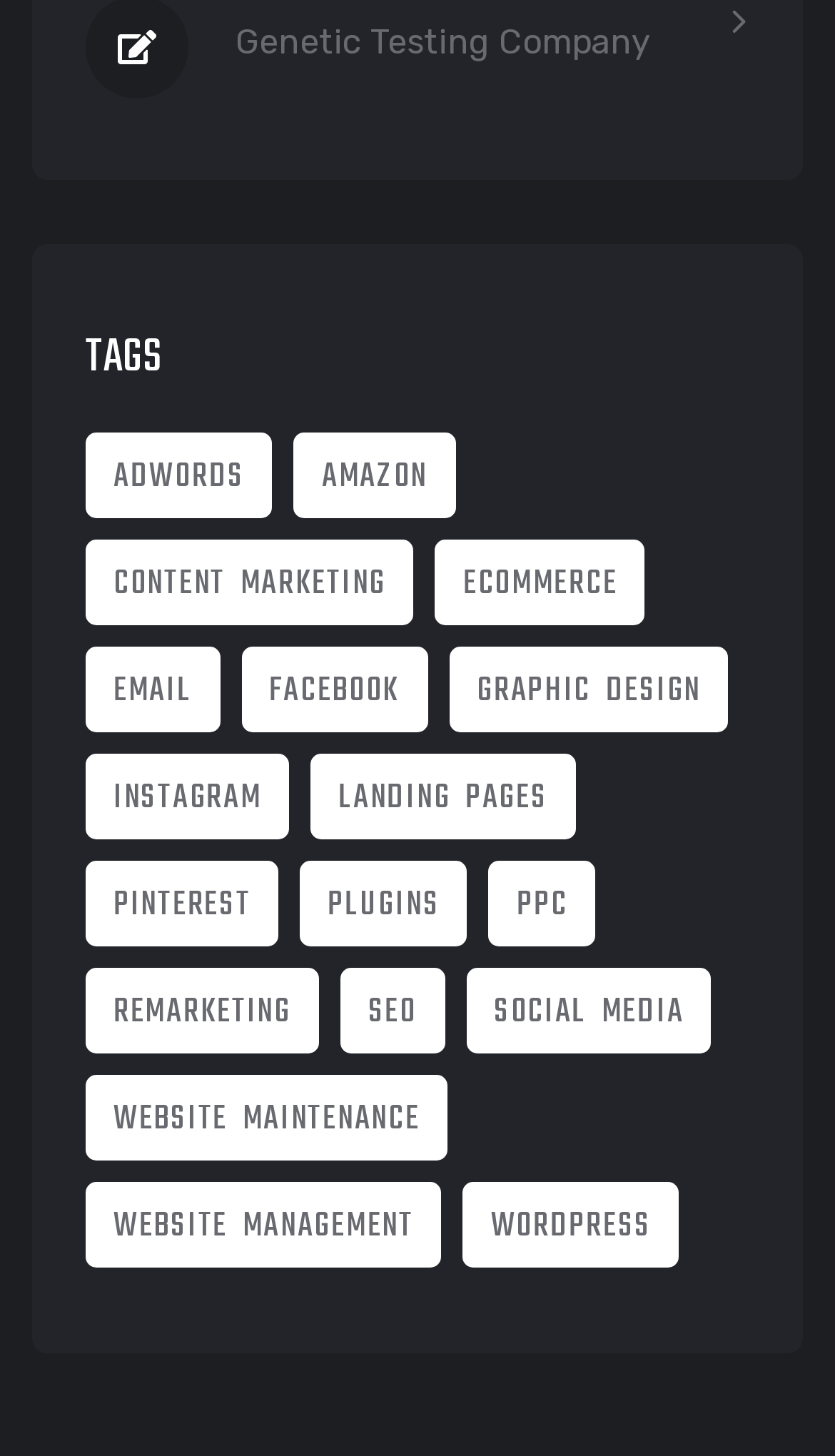Determine the bounding box for the UI element that matches this description: "Launch Viewer to Begin".

None